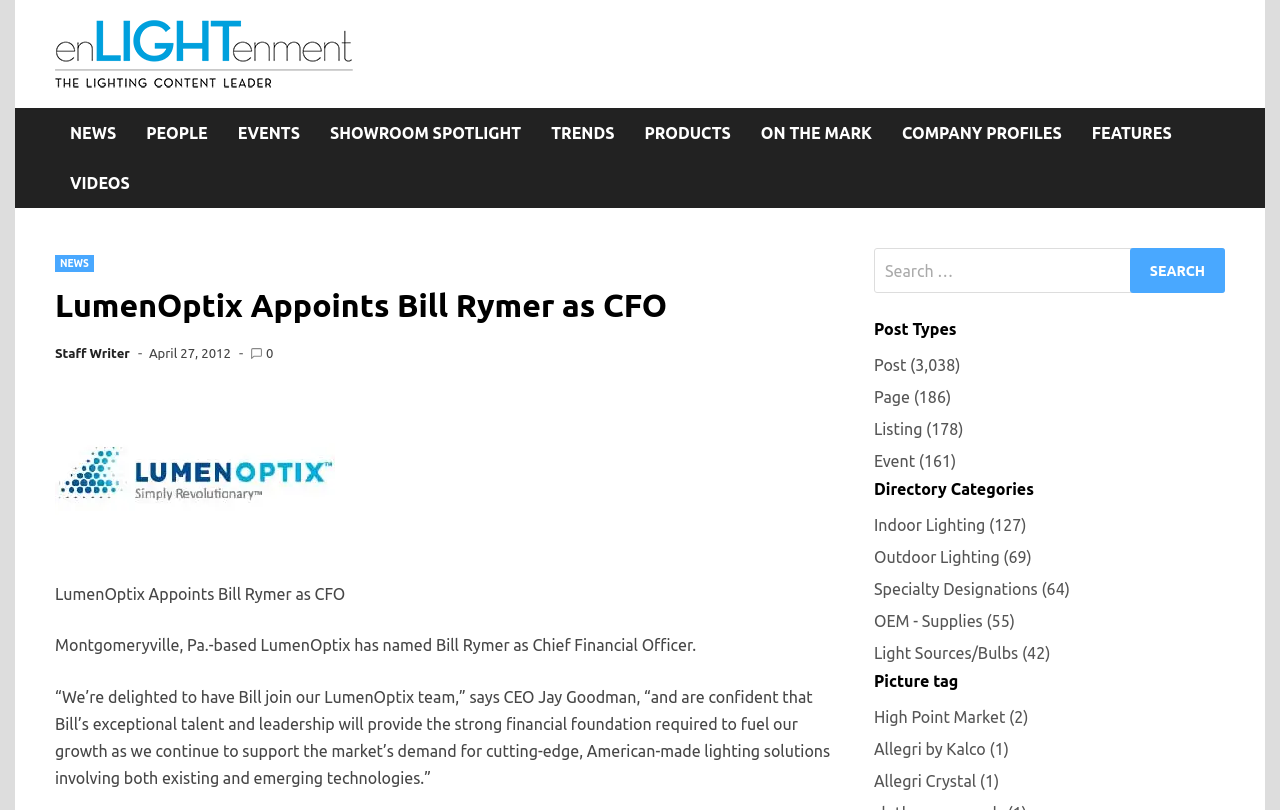Produce an elaborate caption capturing the essence of the webpage.

The webpage is about LumenOptix, a lighting solutions provider, and its appointment of Bill Rymer as Chief Financial Officer. At the top, there is a navigation menu with 10 links: NEWS, PEOPLE, EVENTS, SHOWROOM SPOTLIGHT, TRENDS, PRODUCTS, ON THE MARK, COMPANY PROFILES, FEATURES, and VIDEOS. Below the navigation menu, there is a header section with a heading that reads "LumenOptix Appoints Bill Rymer as CFO" and three links: NEWS, Staff Writer, and April 27, 2012. There are also three small images in this section.

The main content of the webpage is a news article about Bill Rymer's appointment as CFO. The article is divided into three paragraphs, with the first paragraph stating that LumenOptix has named Bill Rymer as Chief Financial Officer. The second paragraph is a quote from CEO Jay Goodman, expressing his delight in having Bill join the team and confidence in his leadership. The third paragraph is not present in the provided accessibility tree.

On the right side of the webpage, there is a search box with a label "Search for:" and a search button with the text "SEARCH". Below the search box, there are three headings: Post Types, Directory Categories, and Picture tag. Under each heading, there are several links with categories and numbers in parentheses. For example, under Post Types, there are links to Post (3,038), Page (186), Listing (178), and Event (161).